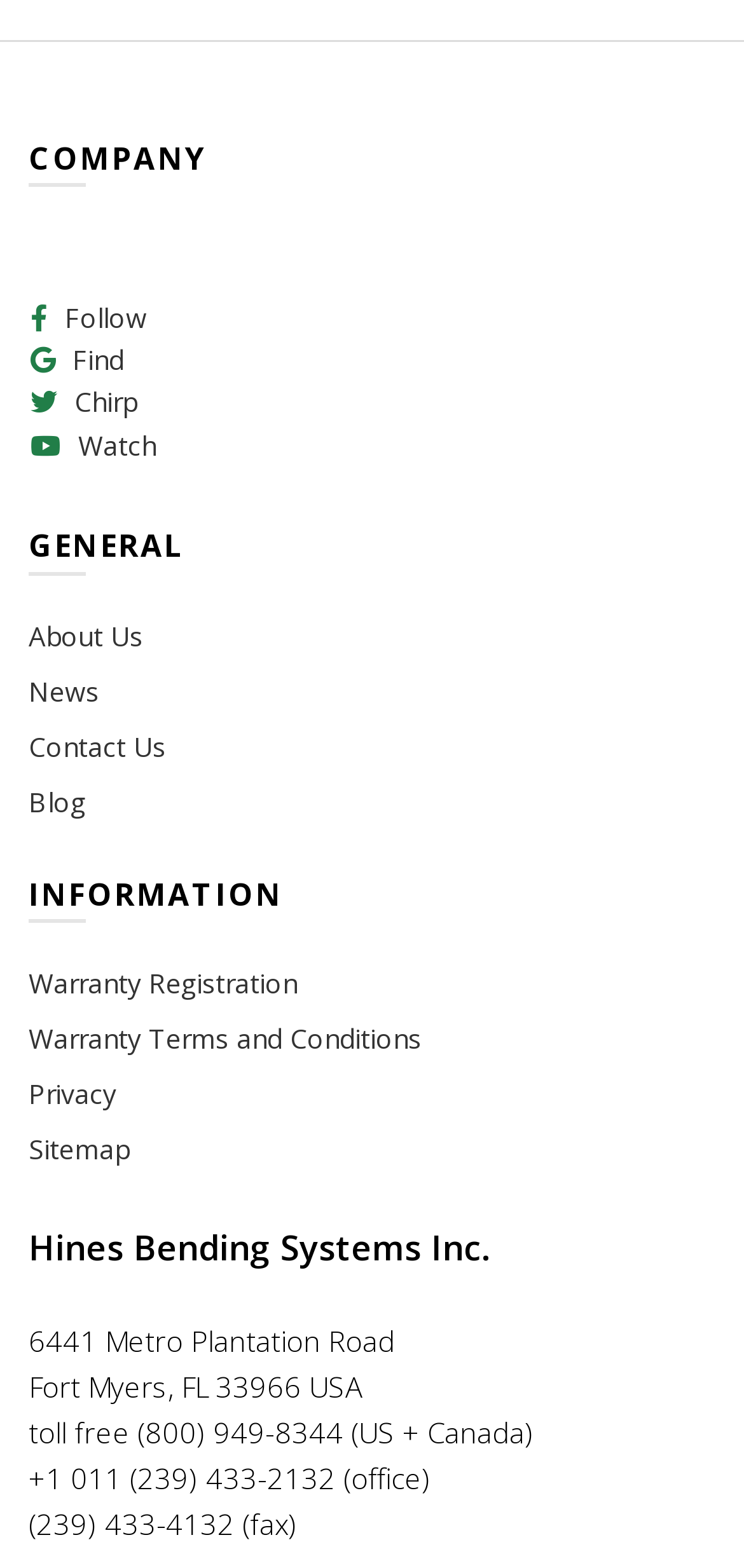Kindly determine the bounding box coordinates for the clickable area to achieve the given instruction: "Call toll free".

[0.185, 0.901, 0.462, 0.926]